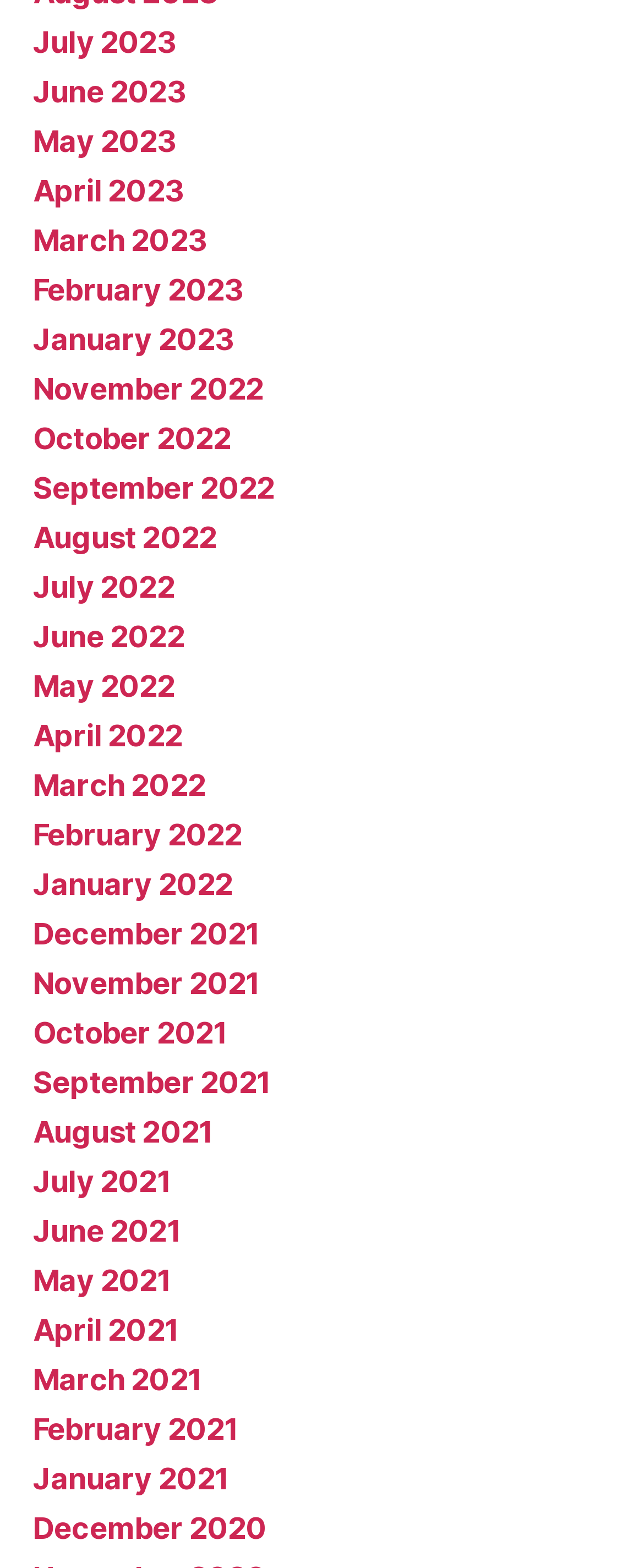Please identify the bounding box coordinates of the element's region that needs to be clicked to fulfill the following instruction: "Check January 2021". The bounding box coordinates should consist of four float numbers between 0 and 1, i.e., [left, top, right, bottom].

[0.051, 0.932, 0.356, 0.954]